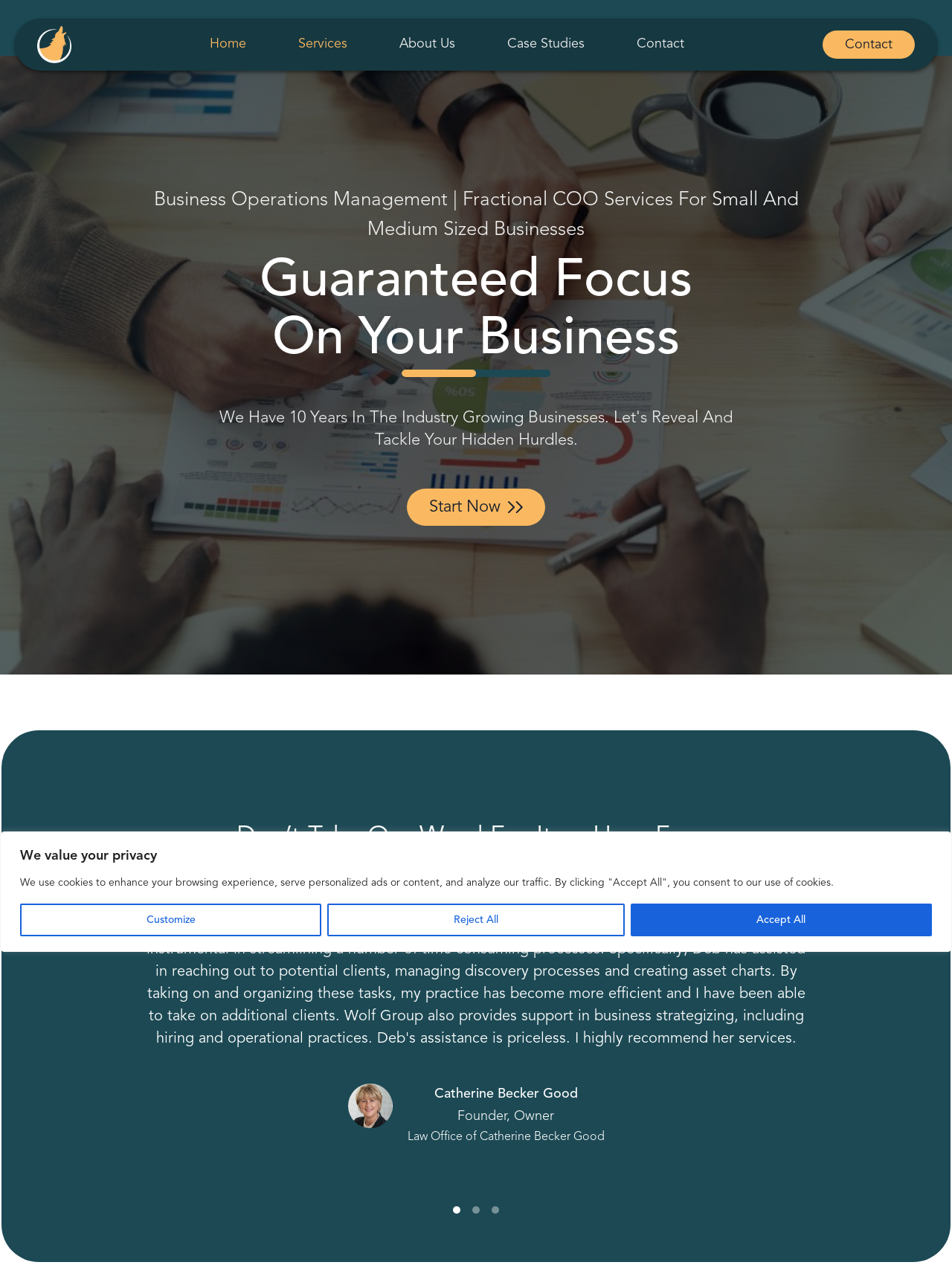Determine the bounding box coordinates of the region I should click to achieve the following instruction: "Read the 'Case Studies' page". Ensure the bounding box coordinates are four float numbers between 0 and 1, i.e., [left, top, right, bottom].

[0.533, 0.027, 0.614, 0.043]